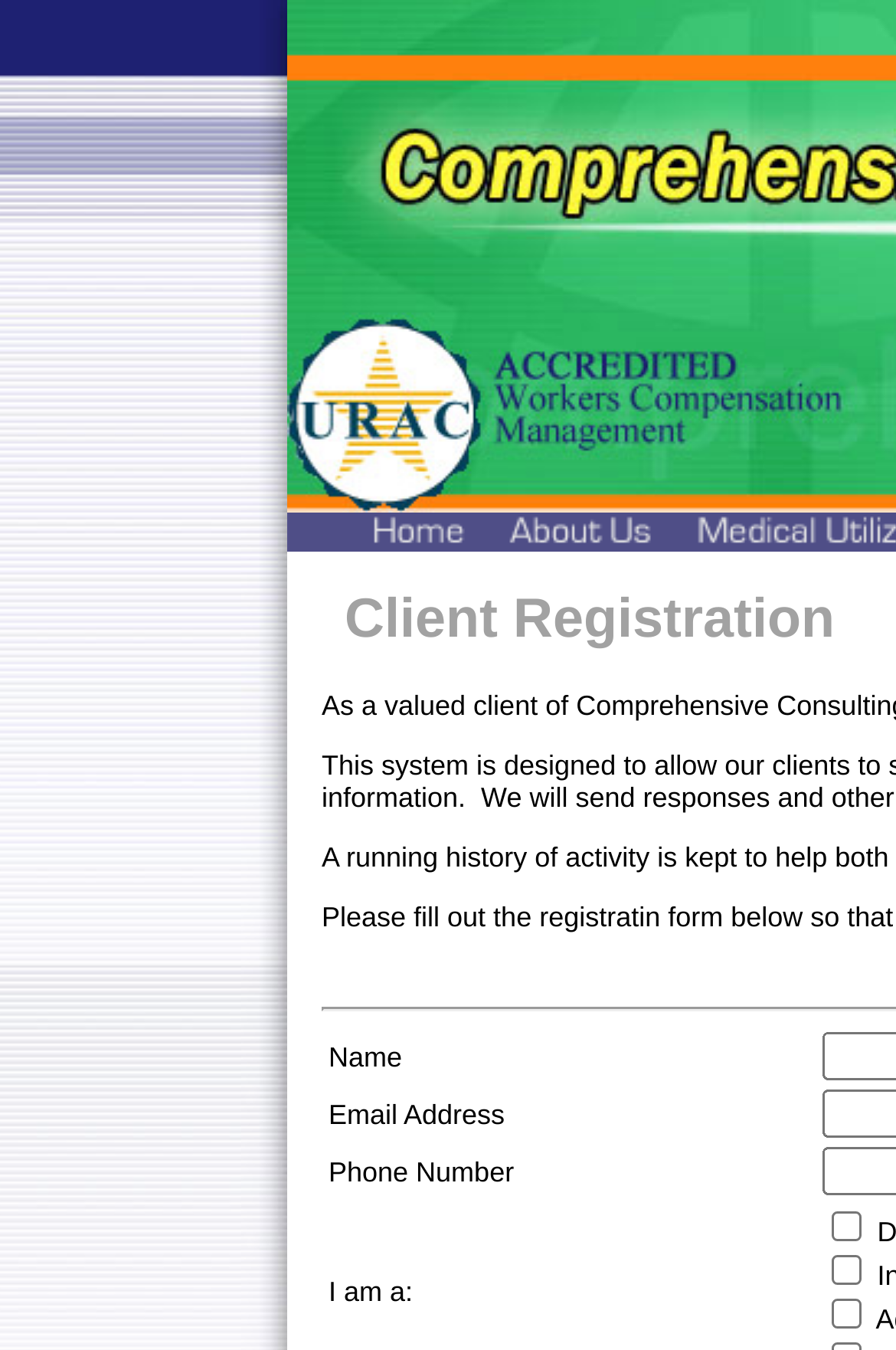Please provide a detailed answer to the question below based on the screenshot: 
What is the purpose of this webpage?

Based on the webpage structure and the presence of input fields, it appears that the purpose of this webpage is to allow users to register and become clients with Comprehensive Consulting.